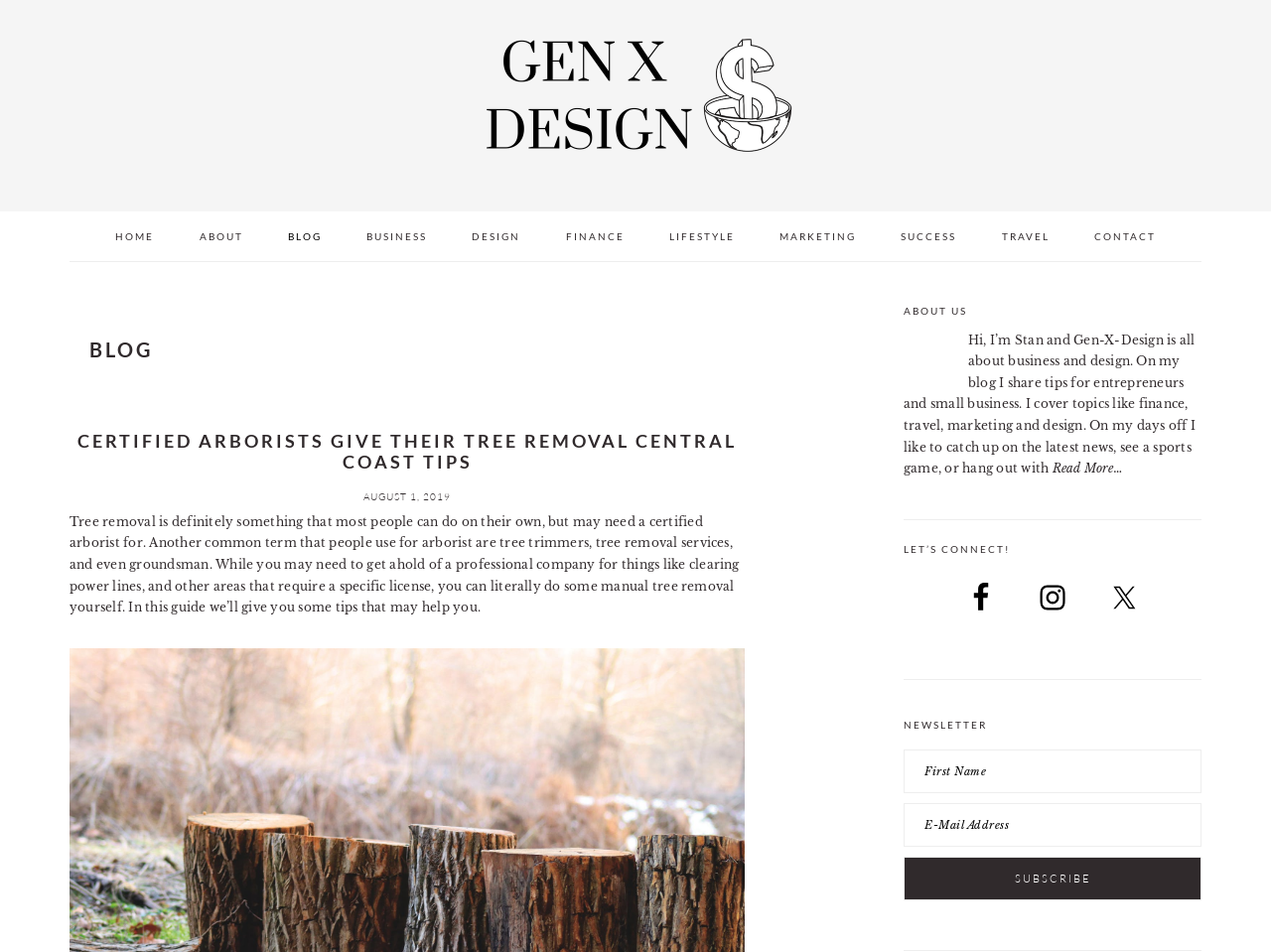Produce a meticulous description of the webpage.

The webpage is a blog page with a focus on business and design. At the top, there are three small links to skip to main content, primary sidebar, and footer. Below these links, there is a prominent link to "GEN X DESIGN" in the middle of the page. 

To the left of the "GEN X DESIGN" link, there is a secondary navigation menu with 11 links: "HOME", "ABOUT", "BLOG", "BUSINESS", "DESIGN", "FINANCE", "LIFESTYLE", "MARKETING", "SUCCESS", "TRAVEL", and "CONTACT". 

Below the navigation menu, there is a main content section with a heading "BLOG" and a subheading "CERTIFIED ARBORISTS GIVE THEIR TREE REMOVAL CENTRAL COAST TIPS". This section contains a link to the article, a time stamp "AUGUST 1, 2019", and a brief summary of the article, which discusses tree removal and provides tips for doing it manually.

To the right of the main content section, there is a primary sidebar with several sections. The first section is "ABOUT US", which contains a brief introduction to the author, Stan, and his blog. Below this section, there is a "LET'S CONNECT!" section with links to Facebook, Instagram, and Twitter, each accompanied by an icon. 

Further down the primary sidebar, there is a "NEWSLETTER" section with a form to subscribe to the newsletter, requiring a first name and an email address. A "Subscribe" button is located below the form.